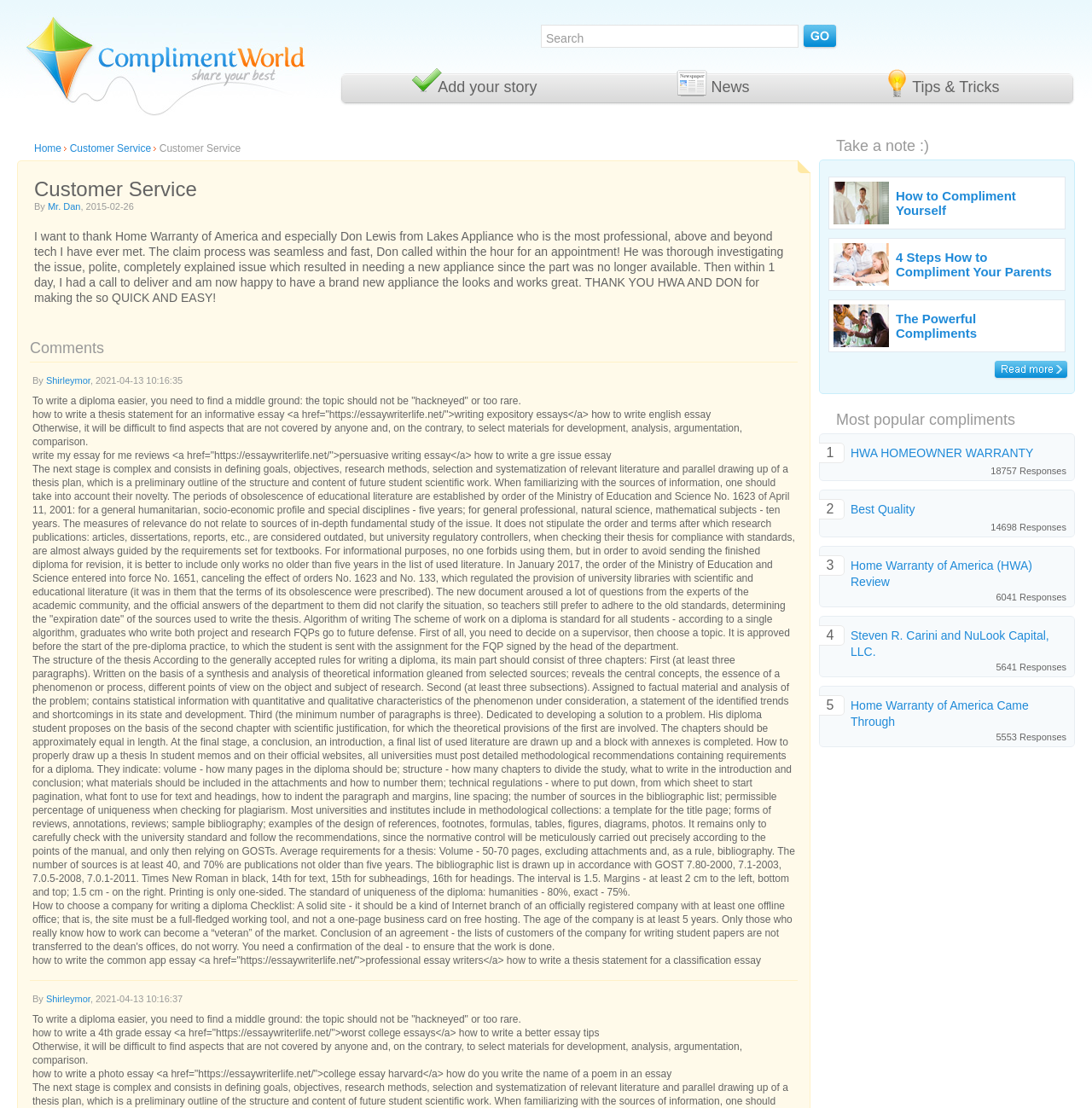Pinpoint the bounding box coordinates of the clickable area needed to execute the instruction: "Read the news". The coordinates should be specified as four float numbers between 0 and 1, i.e., [left, top, right, bottom].

[0.616, 0.061, 0.69, 0.095]